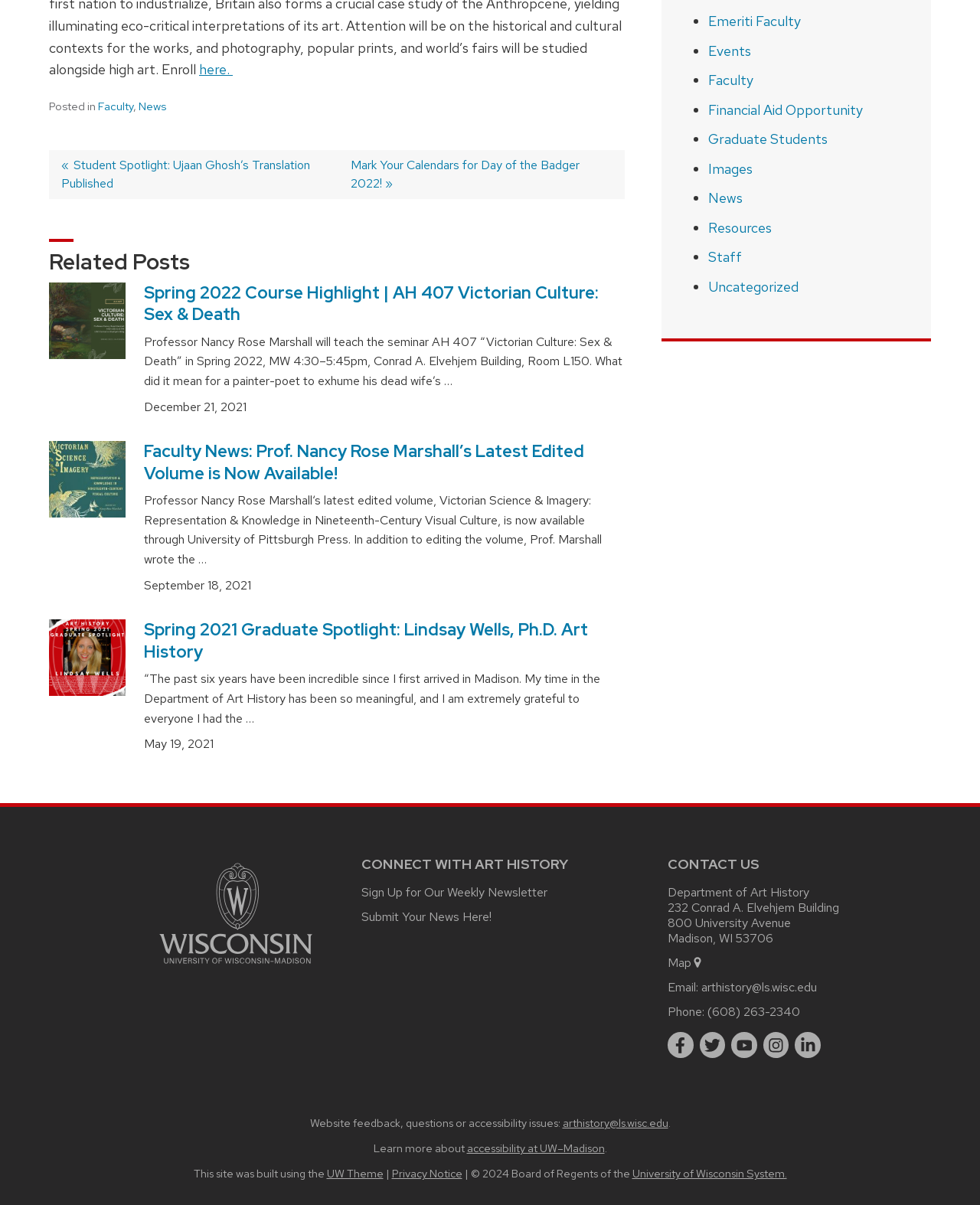Please locate the bounding box coordinates of the element that should be clicked to achieve the given instruction: "Submit your news".

[0.369, 0.754, 0.502, 0.768]